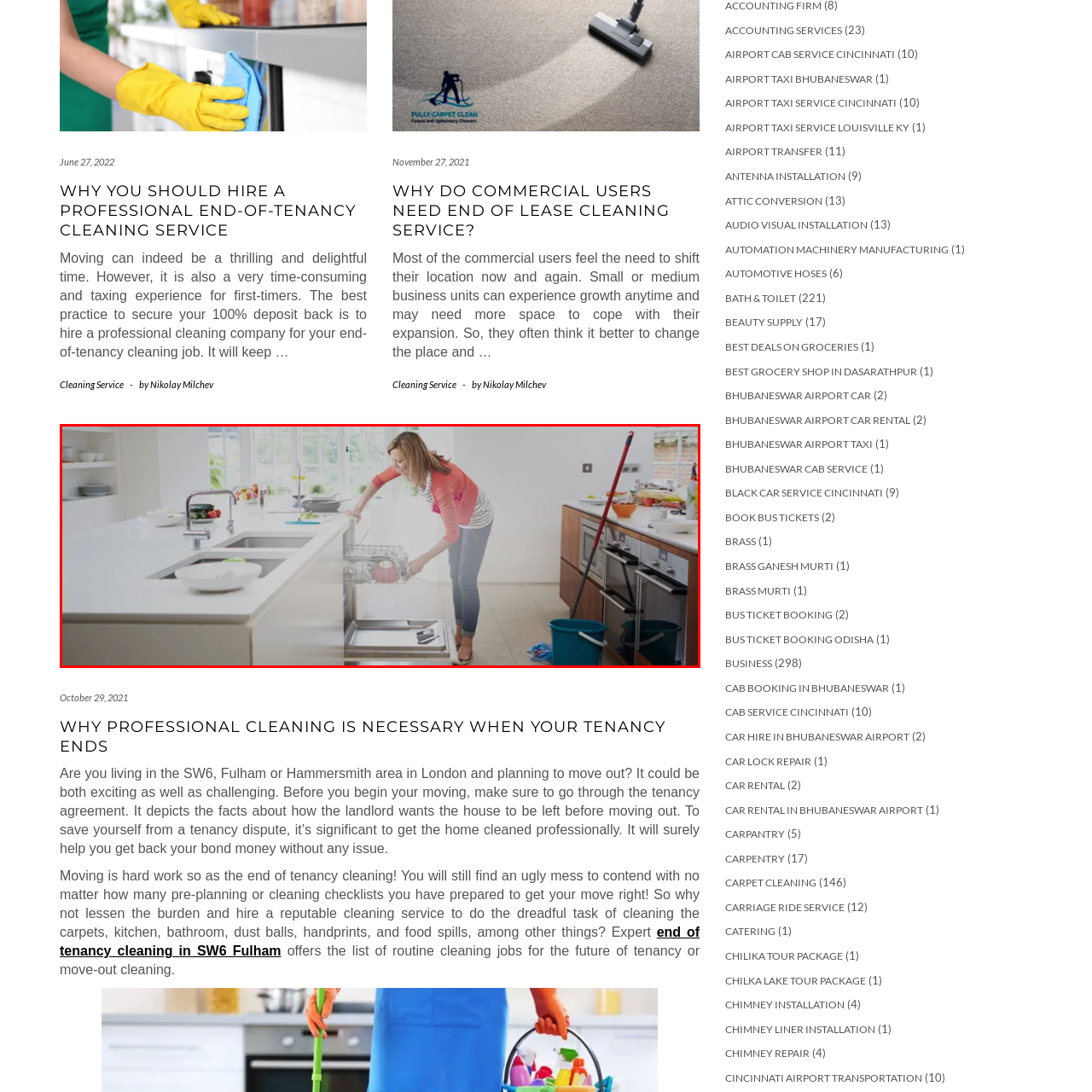Explain in detail what is happening within the highlighted red bounding box in the image.

The image depicts a bright, modern kitchen where a woman is actively engaged in cleaning tasks. She is bending down to retrieve items from a dishwasher, embodying the concept of maintaining a neat and organized space. The kitchen features sleek, white cabinetry and a large, open layout that promotes a feeling of airiness. On the countertop, there are various utensils and plates, indicating that she is in the midst of tidying up after a meal. The presence of cleaning supplies, including a mop and buckets, suggests that she is preparing for a thorough clean, aligning perfectly with the theme of professional end-of-tenancy cleaning. This scene captures the essence of the effort and dedication involved in maintaining a spotless home, emphasizing the importance of professional cleaning services for achieving optimal results, particularly when moving out.